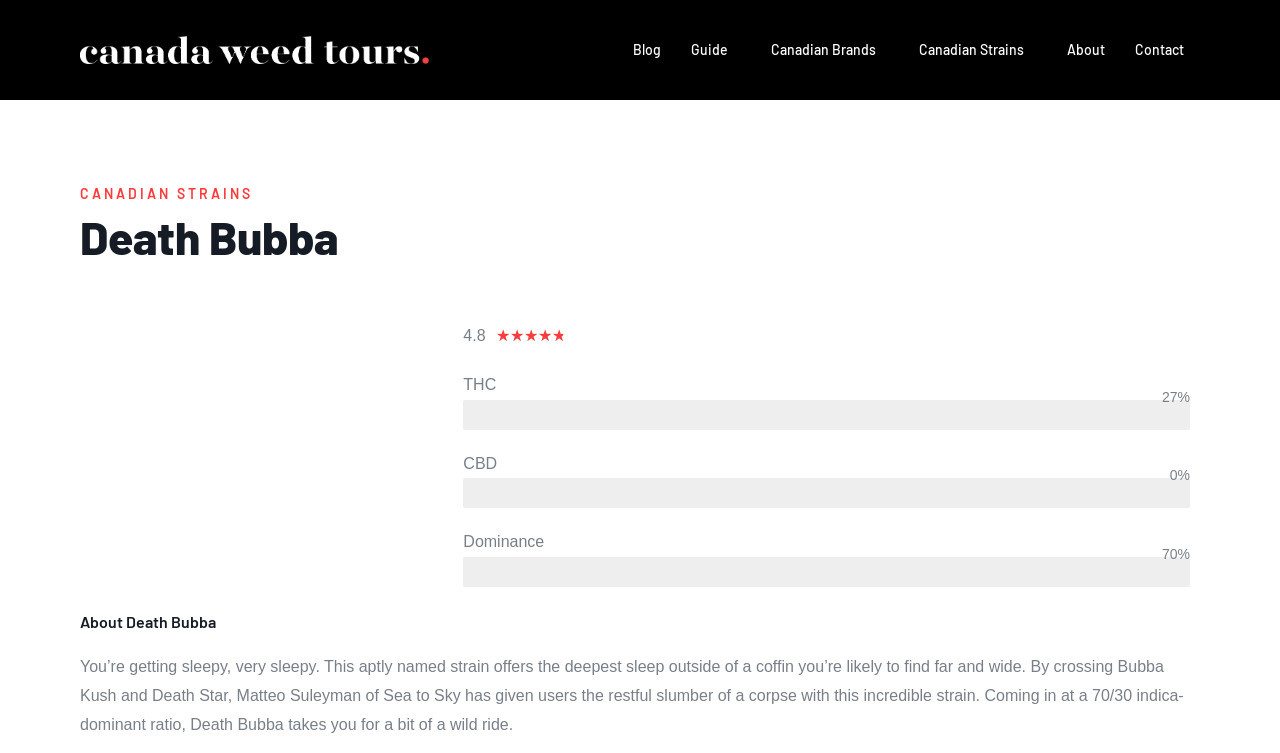Generate a comprehensive description of the webpage content.

The webpage is about Death Bubba, a high-THC, indica-dominant cannabis strain. At the top left, there is a logo of Canada Weed Tours, which is an image with a link to the website. Next to it, there are several links to different sections of the website, including Blog, Guide, Canadian Brands, Canadian Strains, About, and Contact.

Below the links, there is a heading that reads "Death Bubba" in large font. Underneath, there is a rating of 4.8 out of 5, represented by a star symbol. The strain's THC and CBD levels are displayed as progress bars, with THC being very high at 27% and CBD being very low at 0%. The dominance of the strain is also shown as a progress bar, indicating it is 70% indica.

Further down, there is a heading that reads "About Death Bubba", followed by a paragraph of text that describes the effects of the strain. The text explains that Death Bubba is a powerful strain that induces deep sleep, and its indica-dominant ratio makes it ideal for relaxation. The text also mentions the strain's origins, being a cross between Bubba Kush and Death Star.